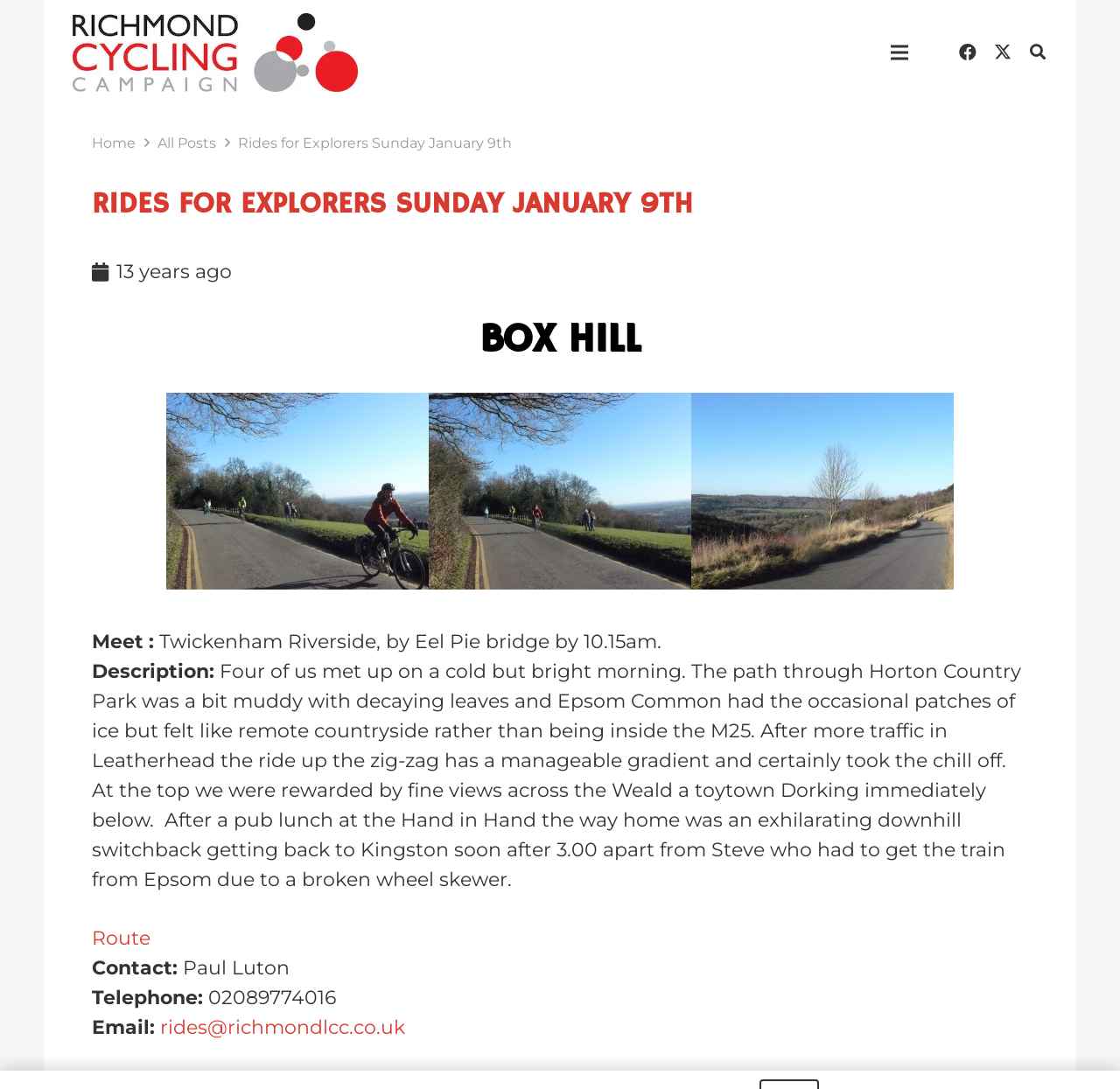Please identify the bounding box coordinates of the element that needs to be clicked to perform the following instruction: "Contact Paul Luton via email".

[0.143, 0.933, 0.362, 0.954]